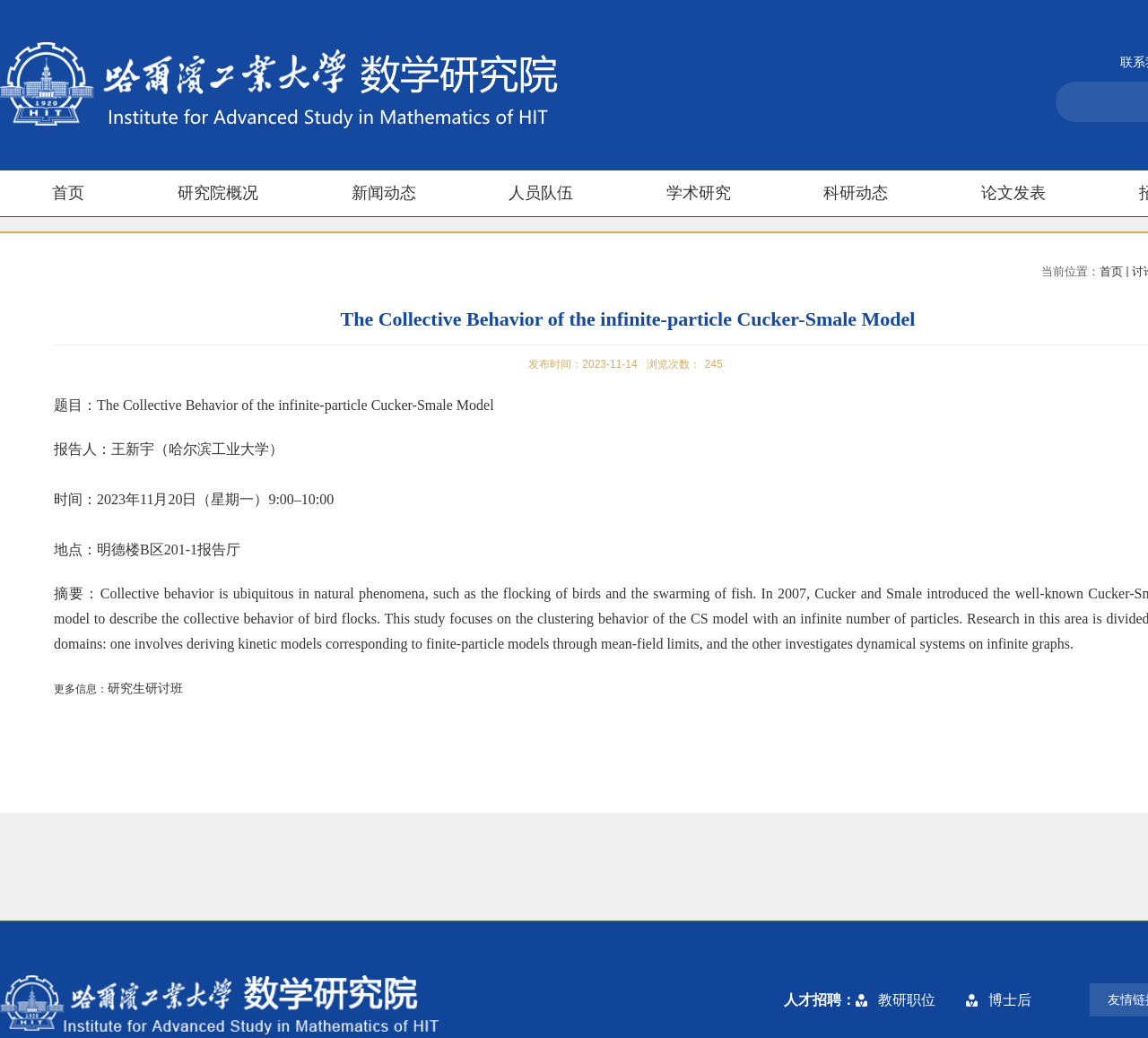Locate the bounding box coordinates of the area you need to click to fulfill this instruction: 'view research discussion'. The coordinates must be in the form of four float numbers ranging from 0 to 1: [left, top, right, bottom].

[0.094, 0.657, 0.159, 0.67]